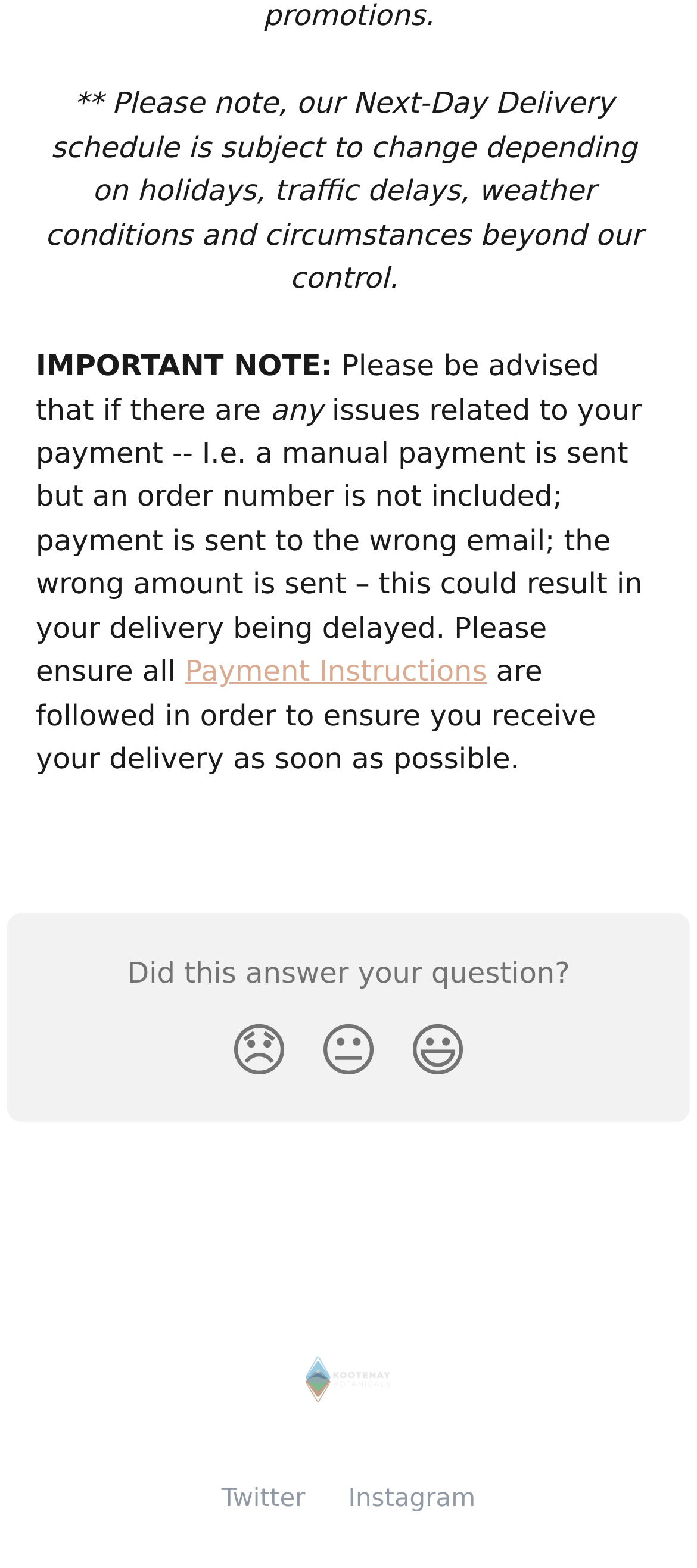How many reaction buttons are available?
Please provide a comprehensive answer based on the information in the image.

There are three reaction buttons available: Disappointed Reaction, Neutral Reaction, and Smiley Reaction, each with a corresponding emoji.